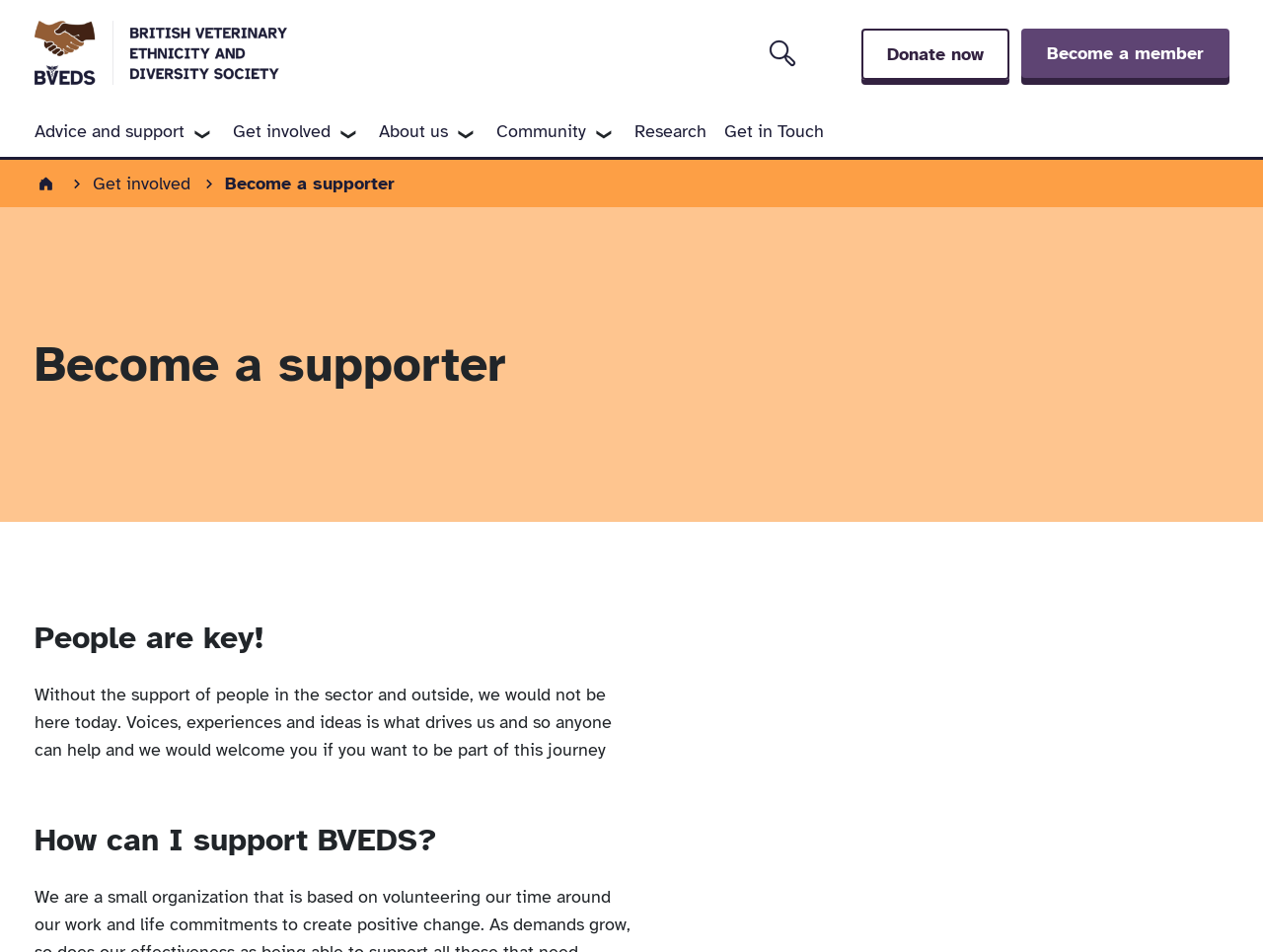Offer a thorough description of the webpage.

The webpage is about becoming a supporter of the British Veterinary Ethnicity and Diversity Society (BVEDS). At the top left corner, there is a BVEDS logo, which is an image linked to the organization's homepage. Next to the logo, there are three links: "Donate now", "Become a member", and an empty link. 

Below the logo, there is a navigation menu with six links: "Advice and support", "Get involved", "About us", "Community", "Research", and "Get in Touch". 

On the left side of the page, there are two links: "Home" and "Get involved". The main content of the page starts with a heading "Become a supporter" followed by a subheading "People are key!". Below the subheading, there is a paragraph of text explaining the importance of people's support for the organization. 

Further down, there is another heading "How can I support BVEDS?" which suggests that the page will provide information on ways to support the organization.